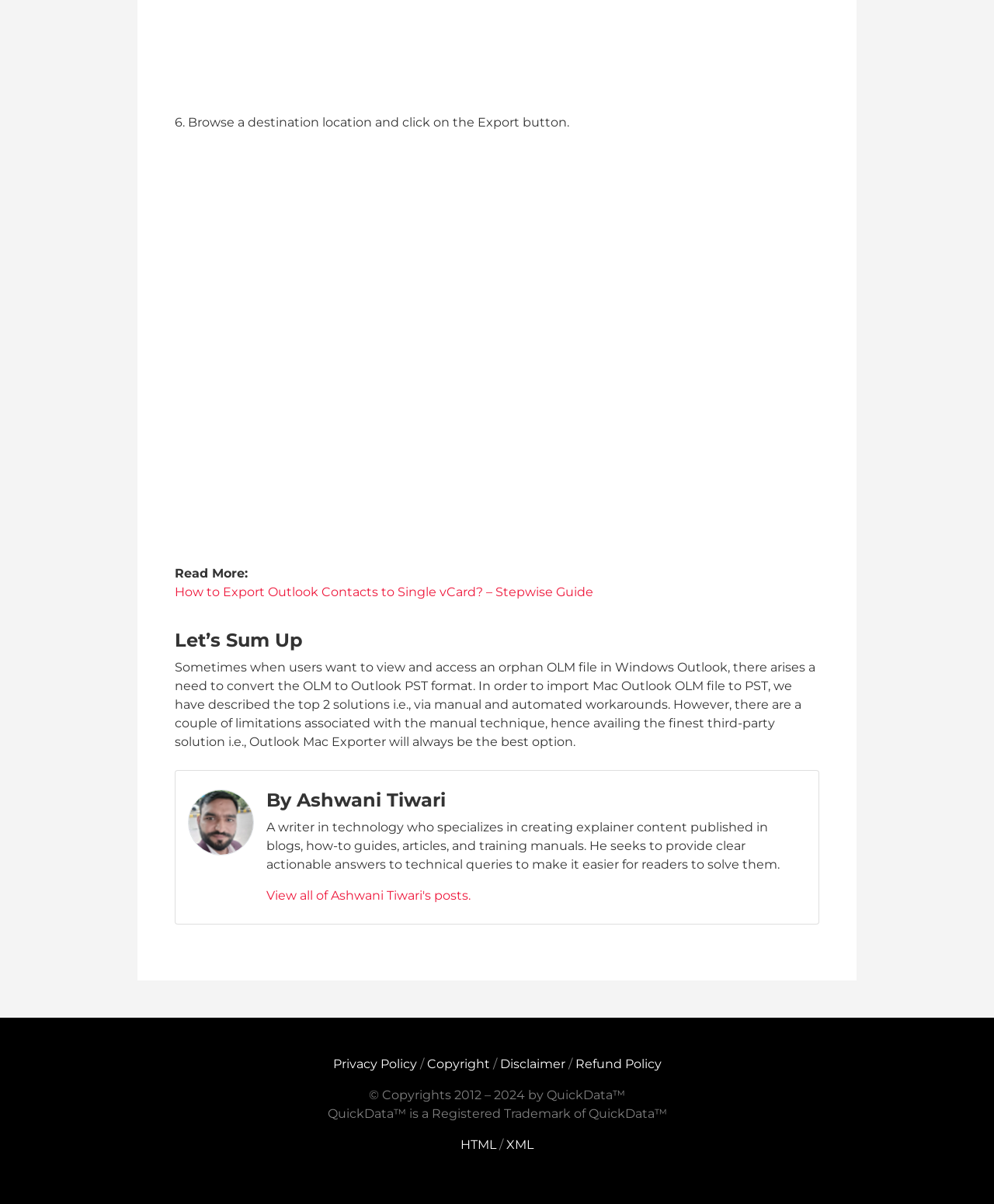Based on the element description: "Privacy Policy", identify the bounding box coordinates for this UI element. The coordinates must be four float numbers between 0 and 1, listed as [left, top, right, bottom].

[0.335, 0.877, 0.419, 0.889]